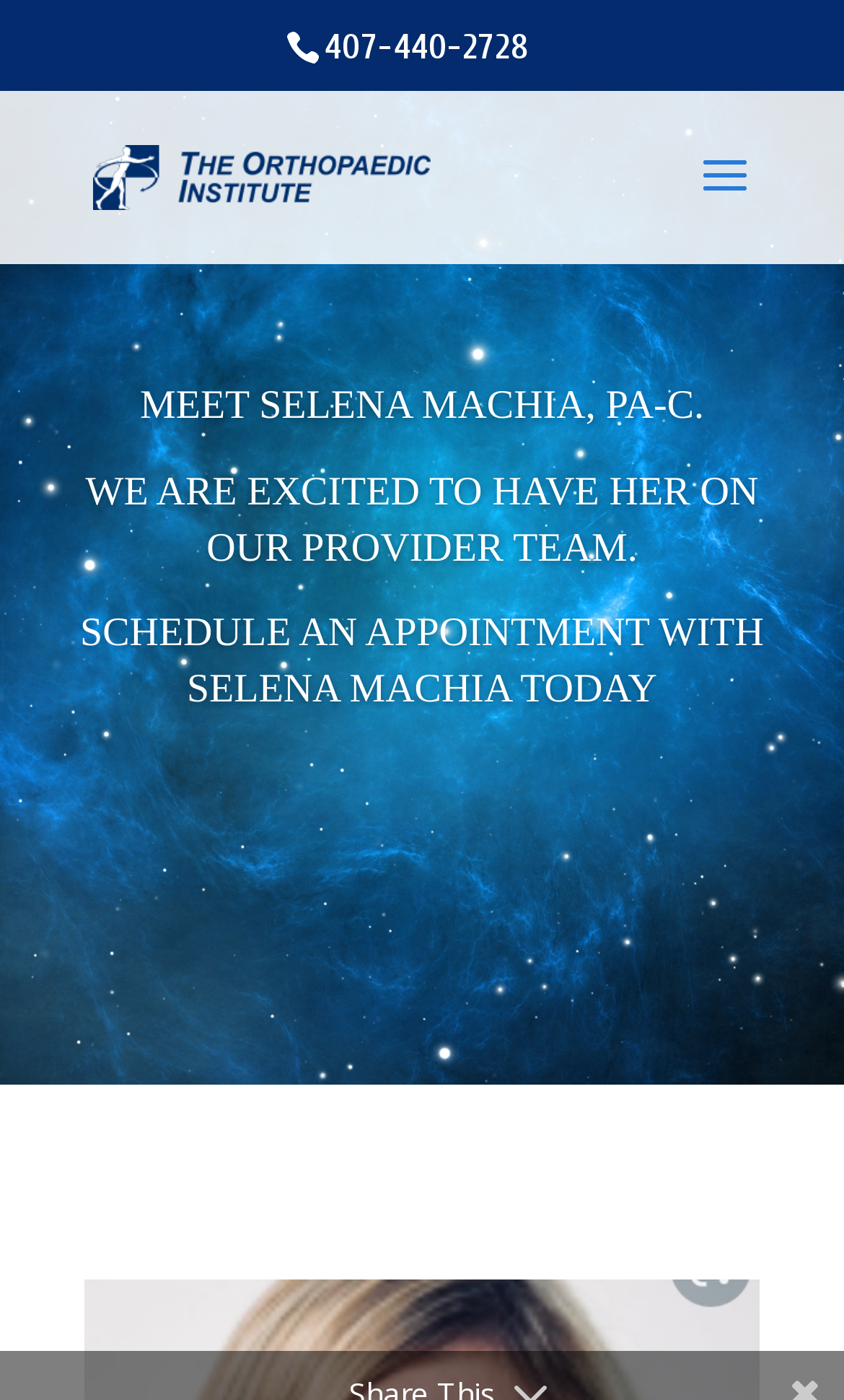Respond to the question below with a single word or phrase:
What is the phone number to schedule an appointment?

407-440-2728